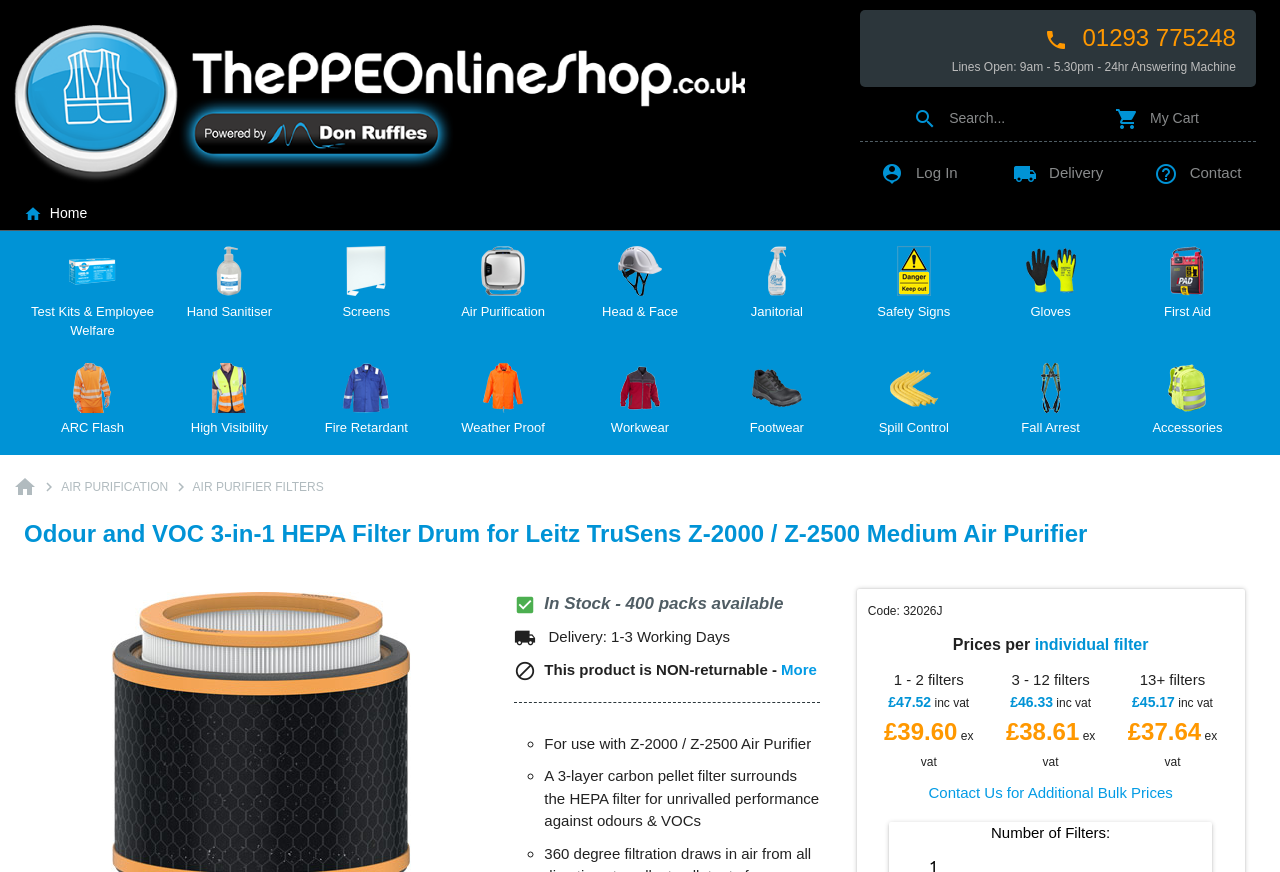What is the purpose of the 3-layer carbon pellet filter?
Provide a thorough and detailed answer to the question.

The purpose of the 3-layer carbon pellet filter can be found in the static text element on the webpage, which is 'A 3-layer carbon pellet filter surrounds the HEPA filter for unrivalled performance against odours & VOCs'.